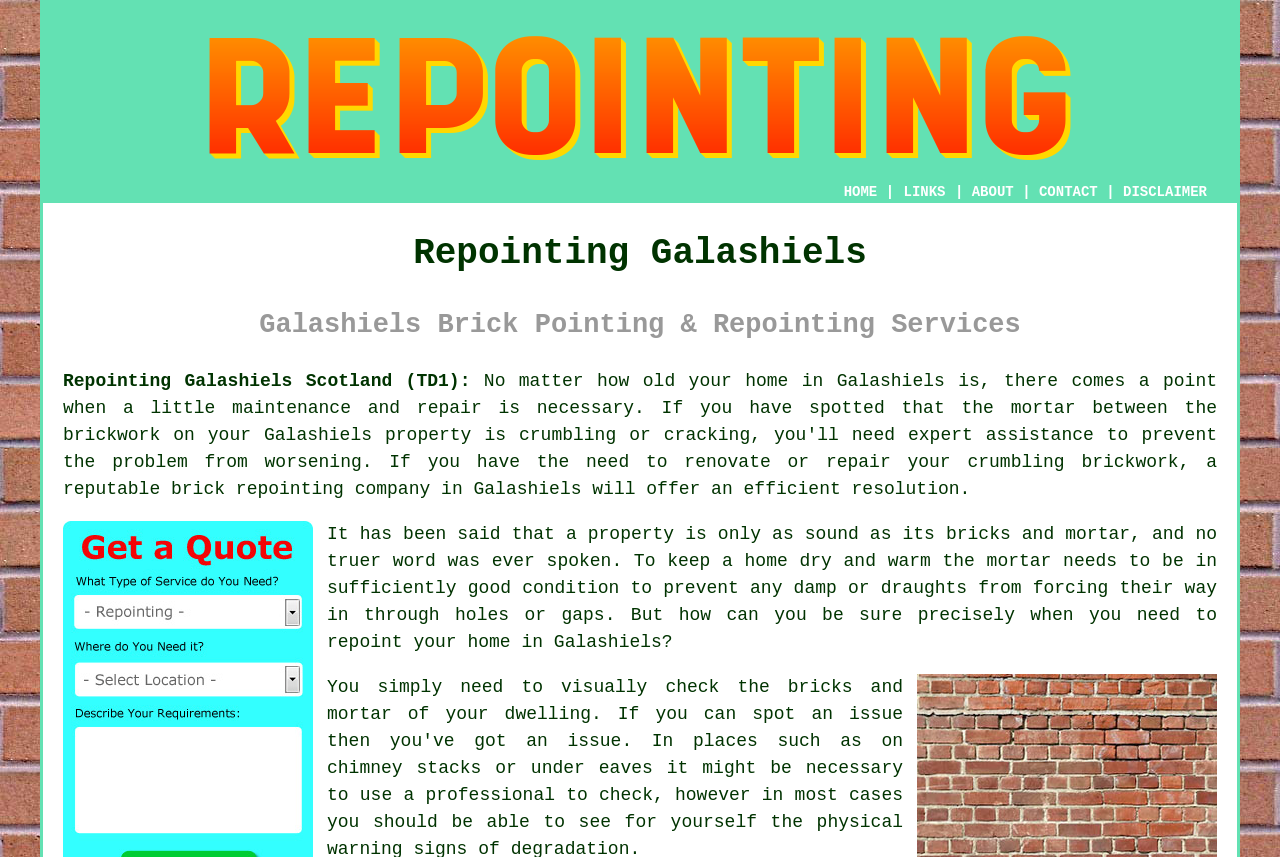Describe all the visual and textual components of the webpage comprehensively.

The webpage is about repointing services in Galashiels, Scotland. At the top, there is a large image with the text "Repointing Galashiels Scotland" taking up most of the width. Below the image, there is a navigation menu with five links: "HOME", "ABOUT", "CONTACT", and "DISCLAIMER", separated by vertical lines. 

The main content of the webpage is divided into two sections. The first section has two headings, "Repointing Galashiels" and "Galashiels Brick Pointing & Repointing Services", which are stacked on top of each other. Below the headings, there is a link "Repointing Galashiels Scotland (TD1):" followed by a brief description of the company's services.

The second section starts with a link "repointing" and a sentence describing the importance of efficient repointing services. This is followed by a longer paragraph explaining the importance of mortar in keeping a home dry and warm, and how to determine when repointing is needed.